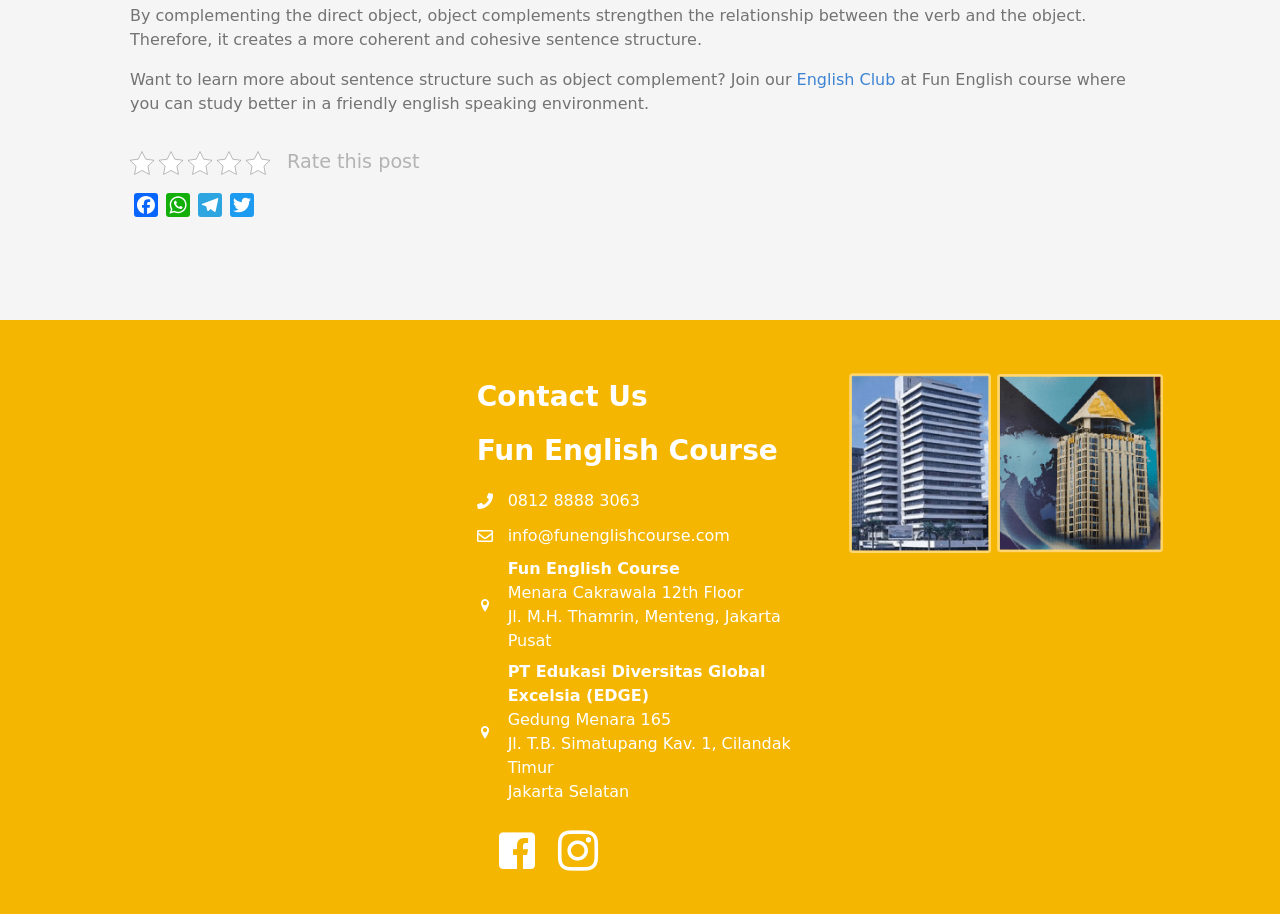Can you determine the bounding box coordinates of the area that needs to be clicked to fulfill the following instruction: "Click the '0812 8888 3063' link"?

[0.397, 0.535, 0.5, 0.562]